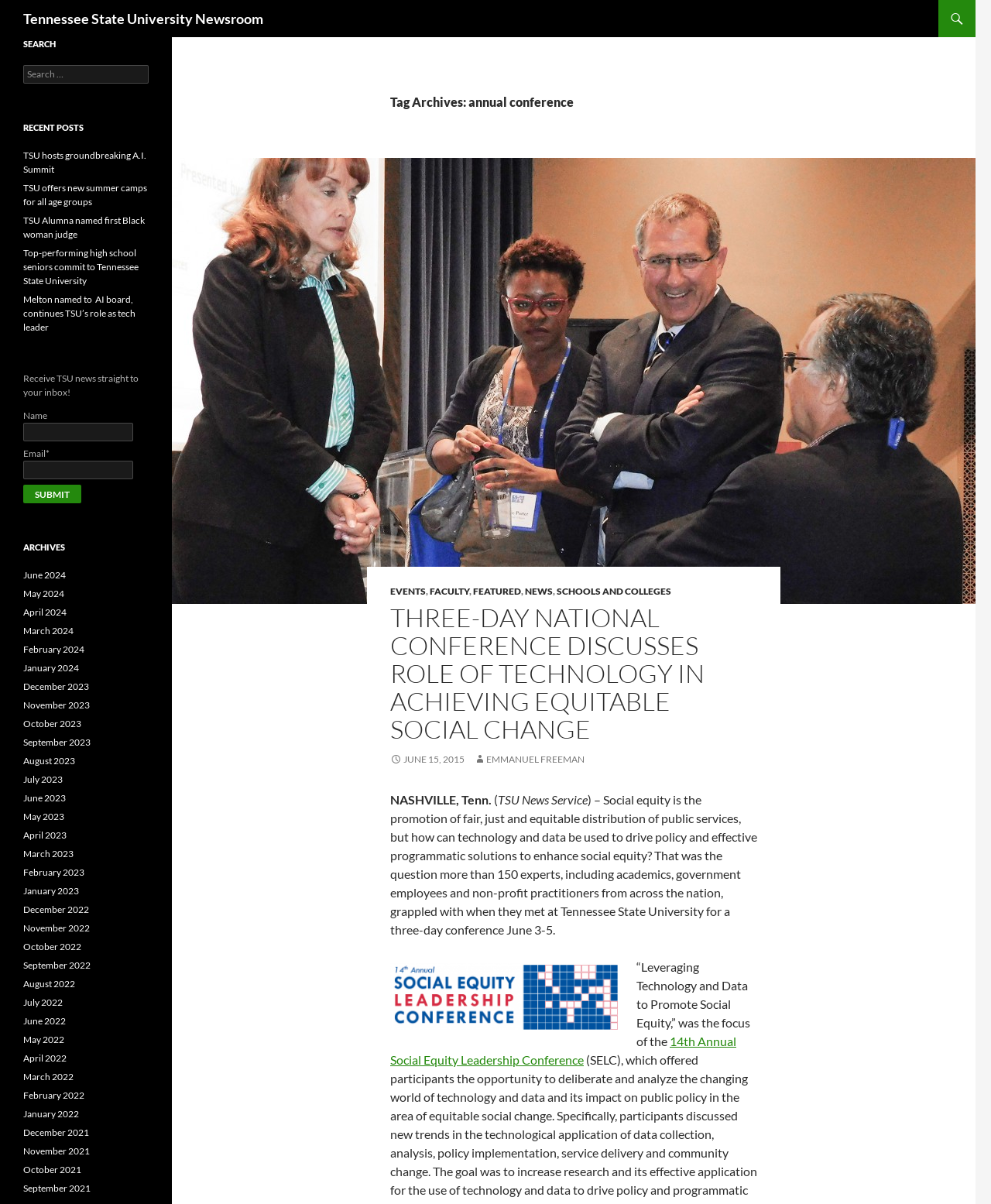What is the purpose of the search box?
Please craft a detailed and exhaustive response to the question.

The purpose of the search box can be found next to the search box, which says 'Search for:'.